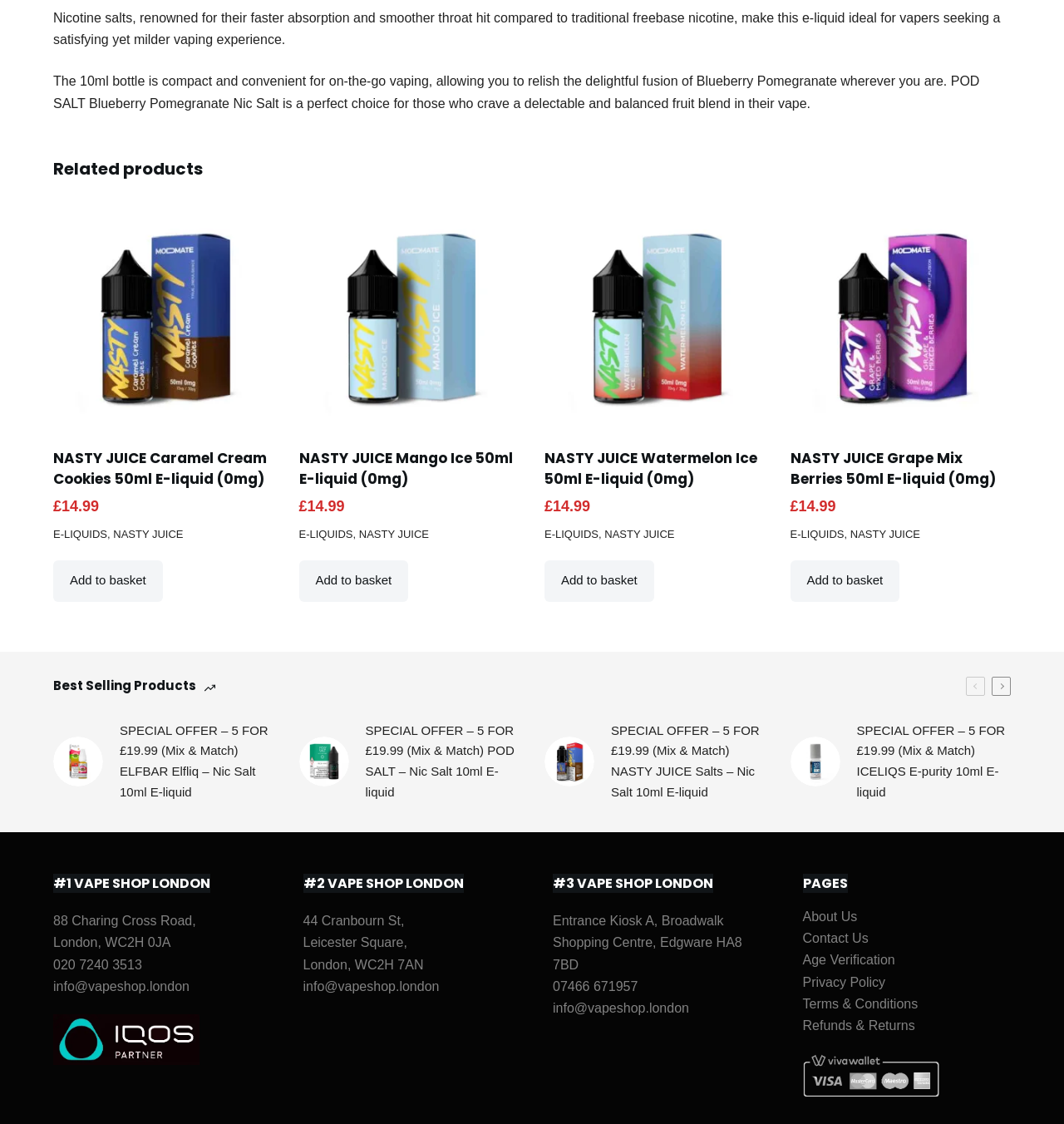Specify the bounding box coordinates of the element's region that should be clicked to achieve the following instruction: "Visit 'About Us' page". The bounding box coordinates consist of four float numbers between 0 and 1, in the format [left, top, right, bottom].

[0.754, 0.809, 0.806, 0.821]